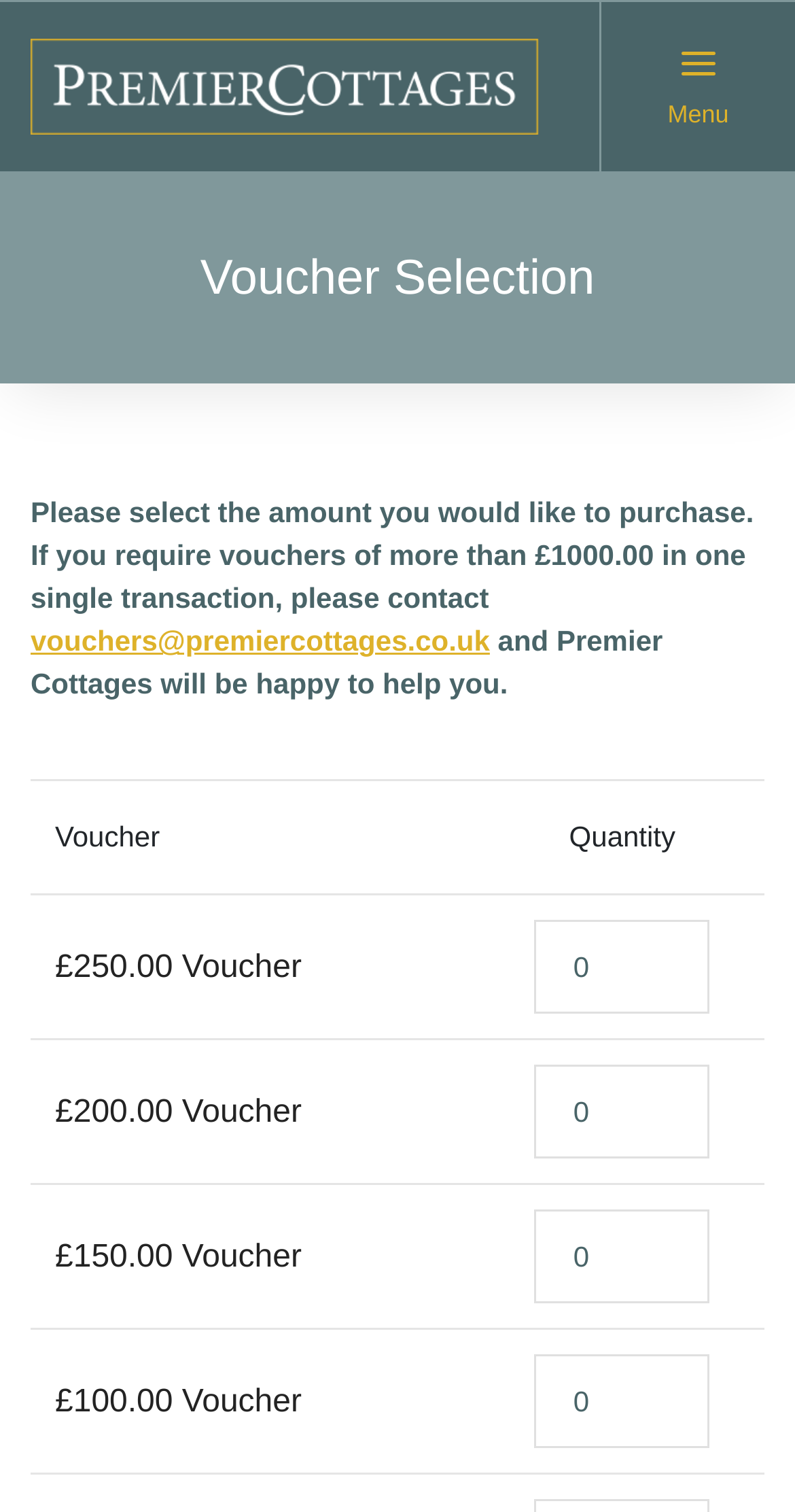Analyze the image and give a detailed response to the question:
What is the purpose of this webpage?

Based on the webpage content, it appears that the user is selecting gift vouchers for Premier Cottages. The webpage provides a table with different voucher amounts and quantities, allowing the user to choose the desired voucher.